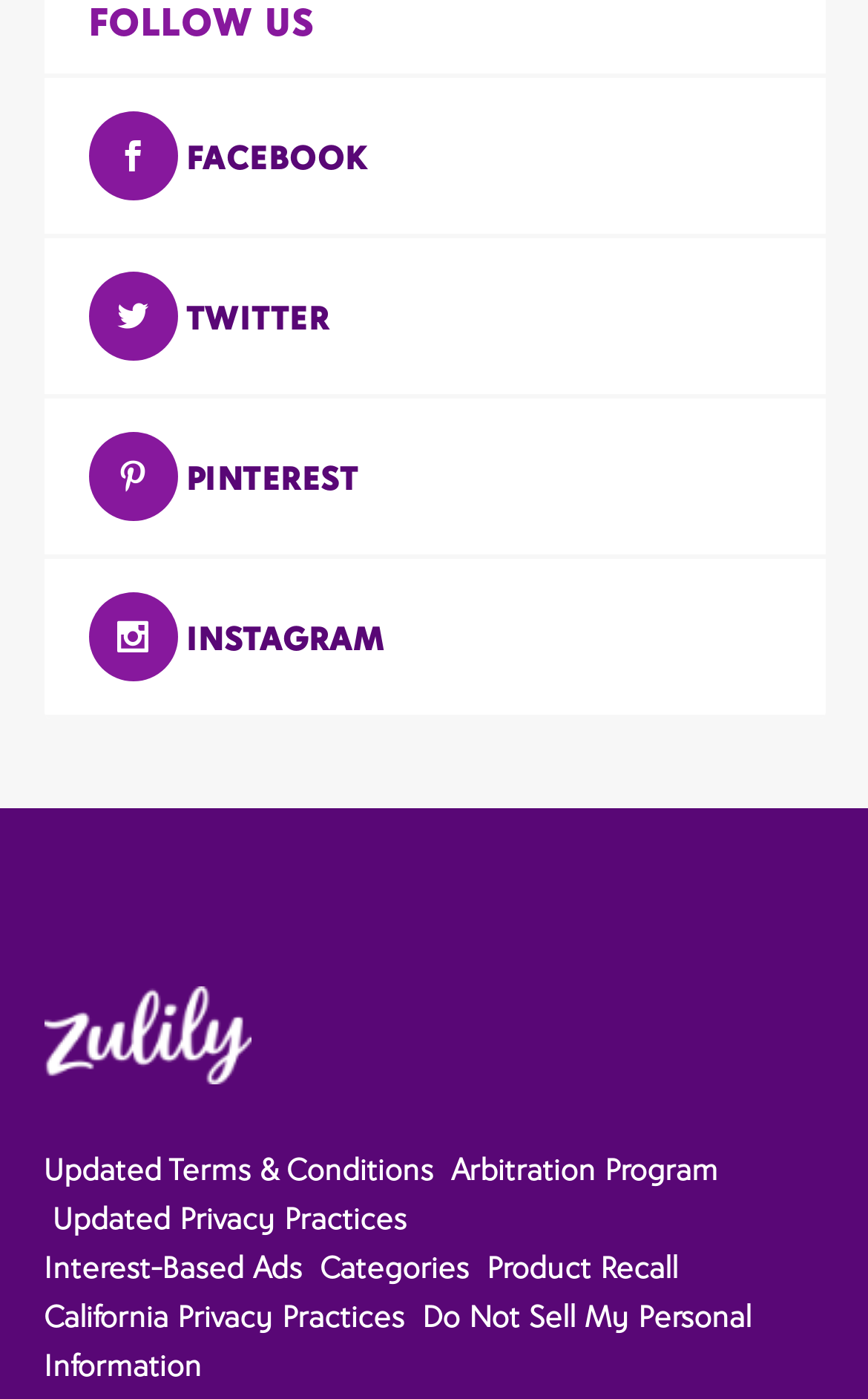Bounding box coordinates are specified in the format (top-left x, top-left y, bottom-right x, bottom-right y). All values are floating point numbers bounded between 0 and 1. Please provide the bounding box coordinate of the region this sentence describes: Updated Terms & Conditions

[0.05, 0.822, 0.499, 0.848]